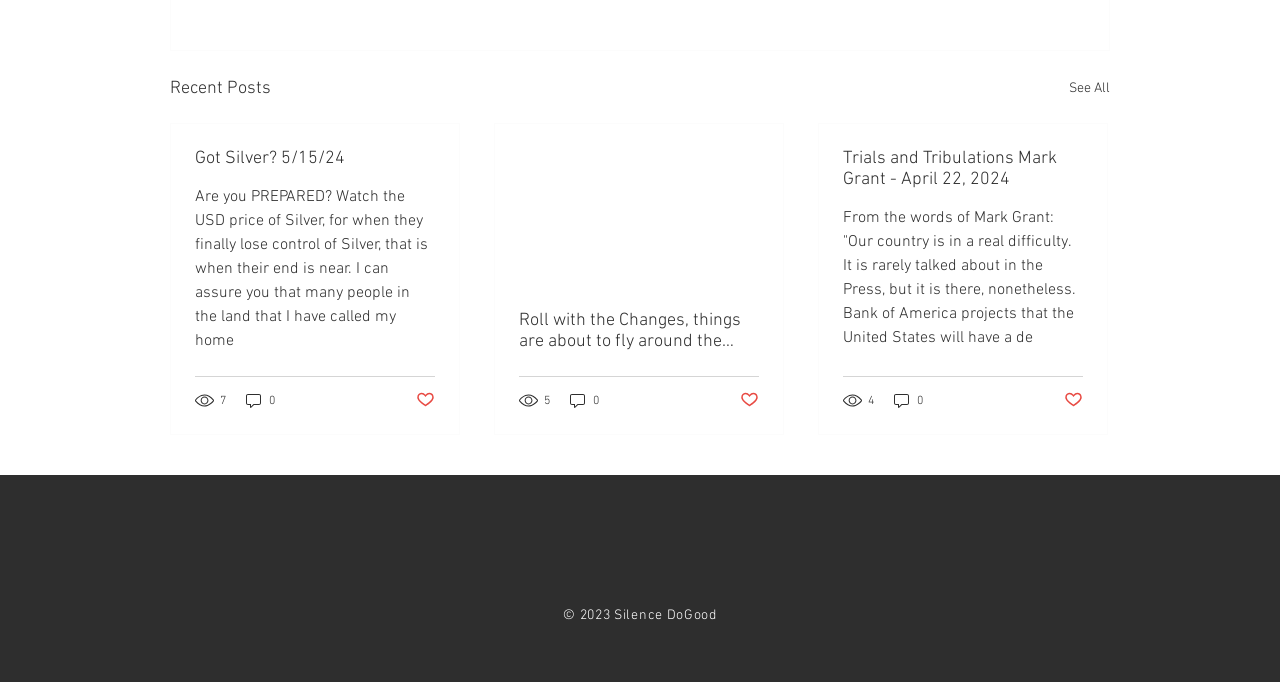Please provide the bounding box coordinates for the element that needs to be clicked to perform the instruction: "View the post with 7 views". The coordinates must consist of four float numbers between 0 and 1, formatted as [left, top, right, bottom].

[0.152, 0.574, 0.178, 0.601]